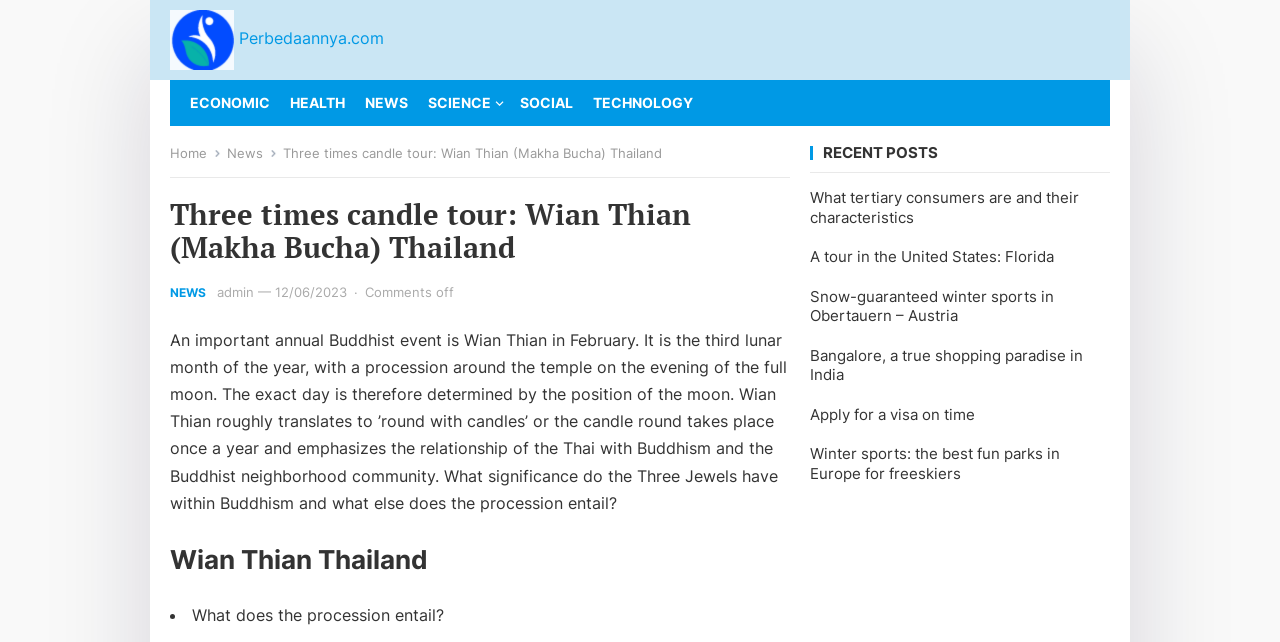What is the date of the article?
Can you provide an in-depth and detailed response to the question?

The date of the article is mentioned below the title of the article, along with the author's name and other information. The date is specified as 12/06/2023.